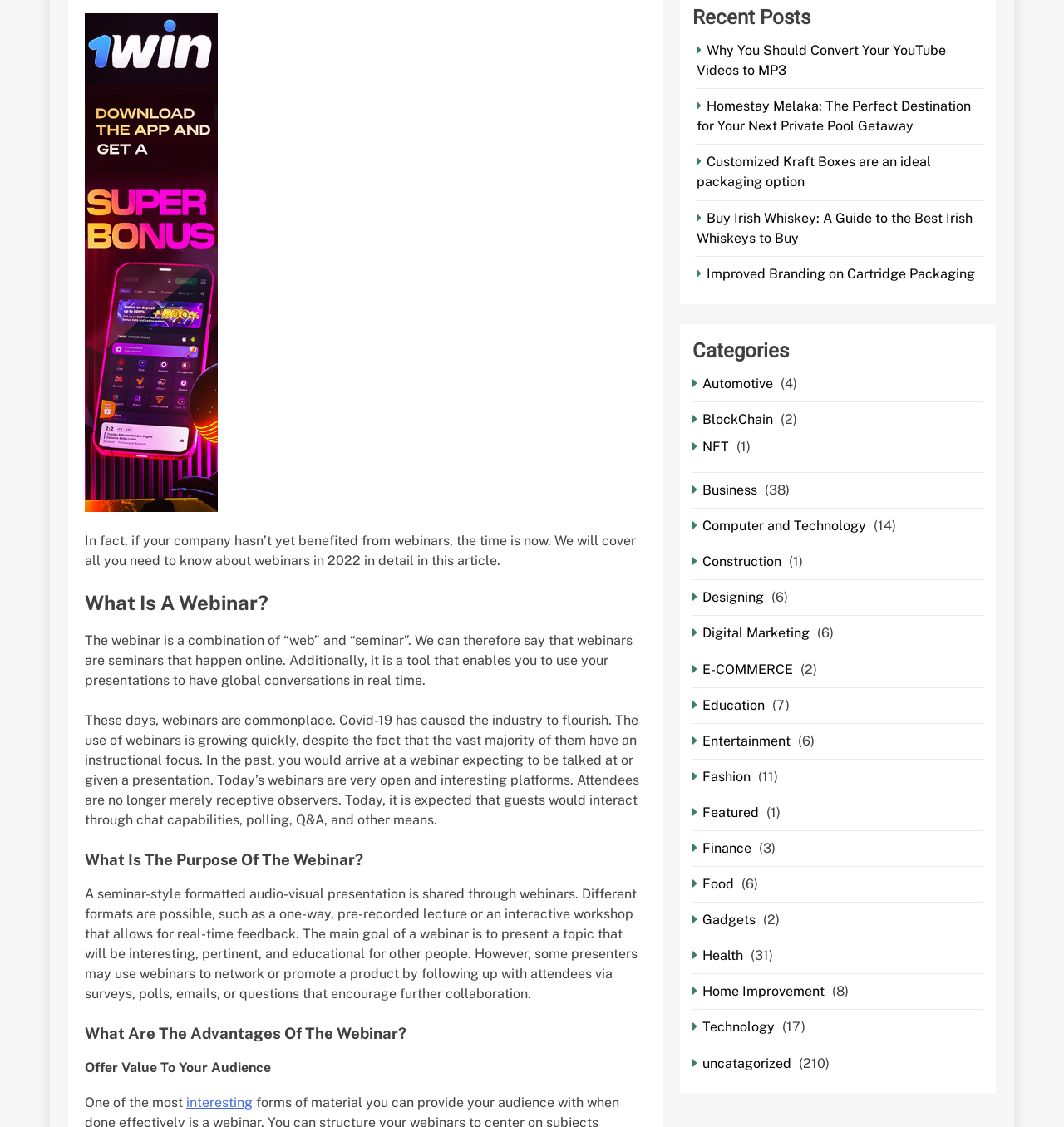Highlight the bounding box coordinates of the element you need to click to perform the following instruction: "Click on the 'What Is A Webinar?' heading."

[0.08, 0.525, 0.608, 0.545]